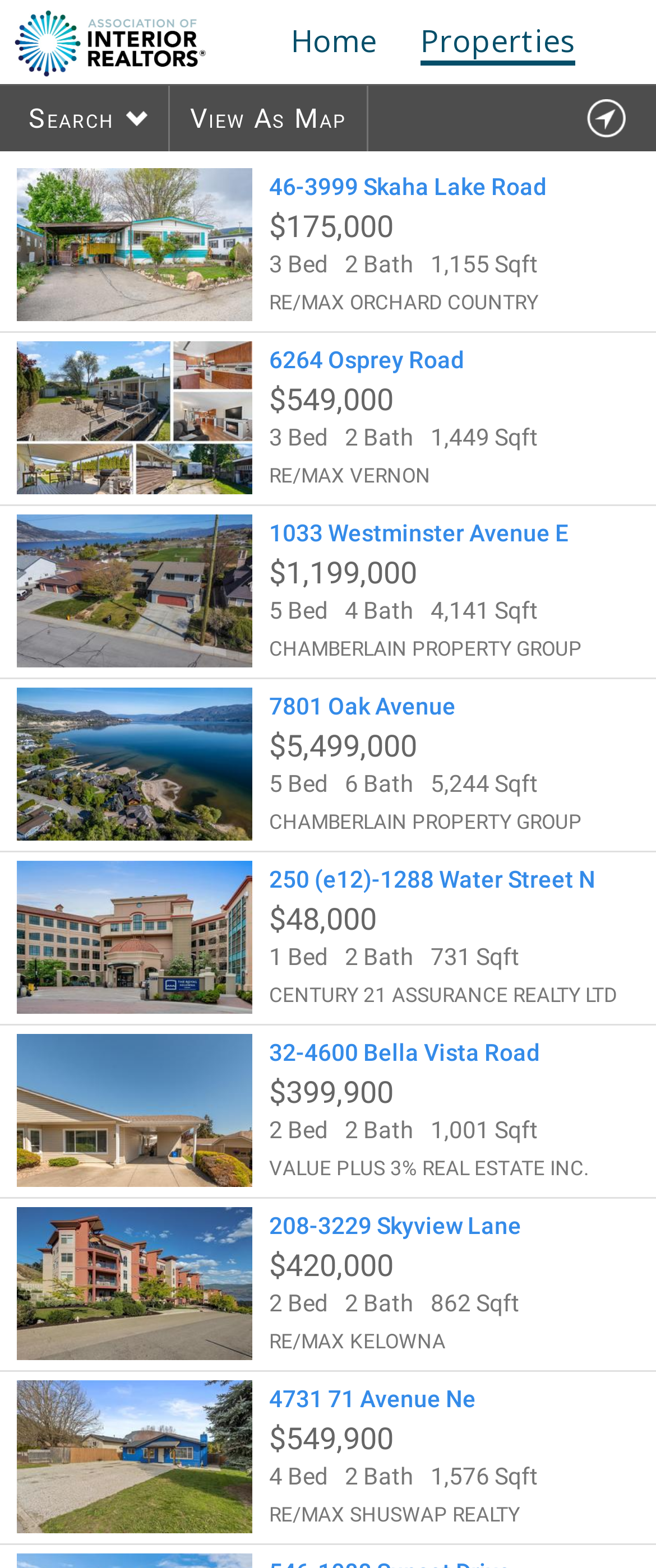Please identify the bounding box coordinates of the clickable region that I should interact with to perform the following instruction: "Explore the property at 46-3999 Skaha Lake Road". The coordinates should be expressed as four float numbers between 0 and 1, i.e., [left, top, right, bottom].

[0.0, 0.102, 1.0, 0.211]